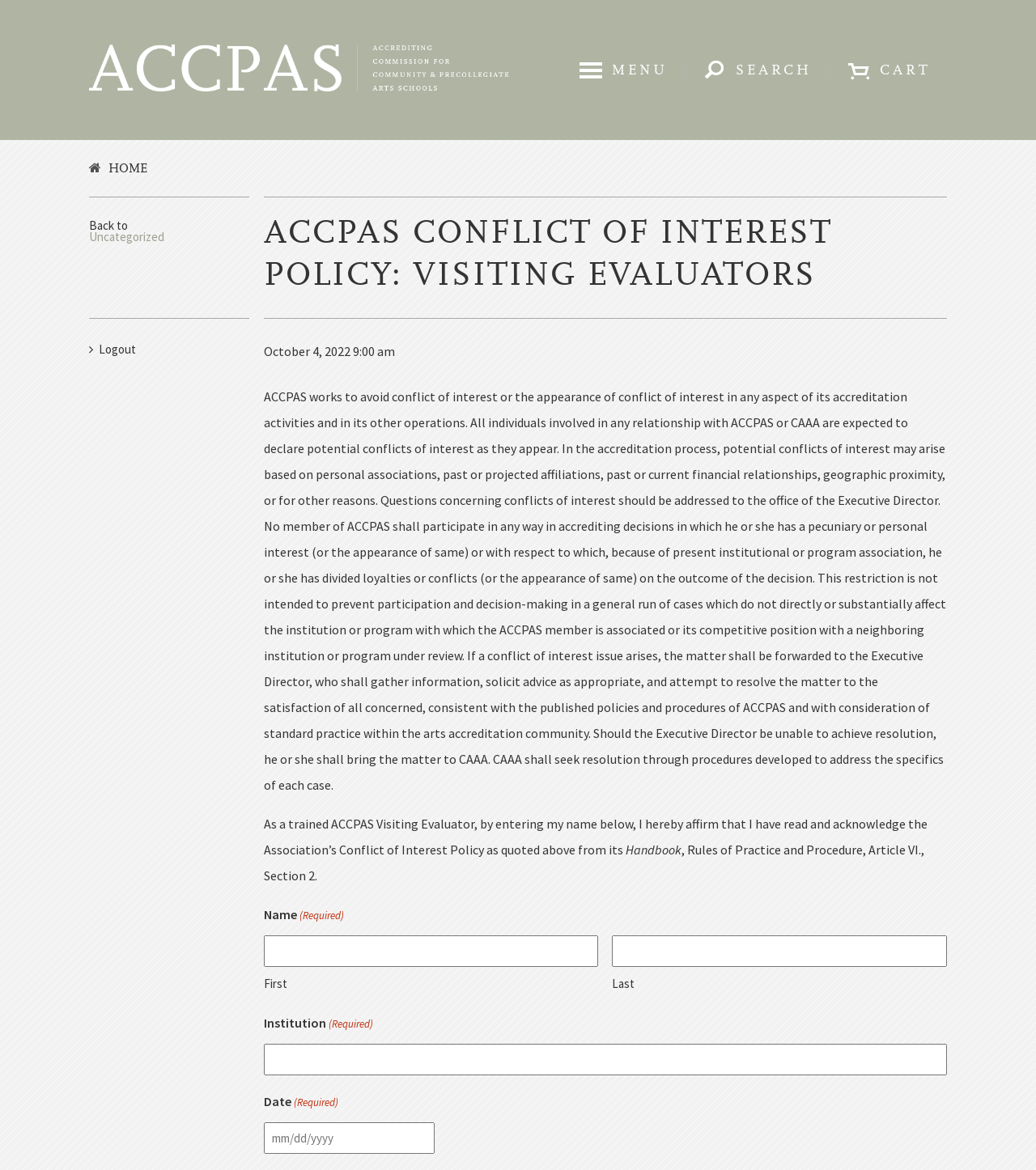What is the purpose of the textbox labeled 'Date (Required)'?
Look at the screenshot and respond with a single word or phrase.

Enter the date